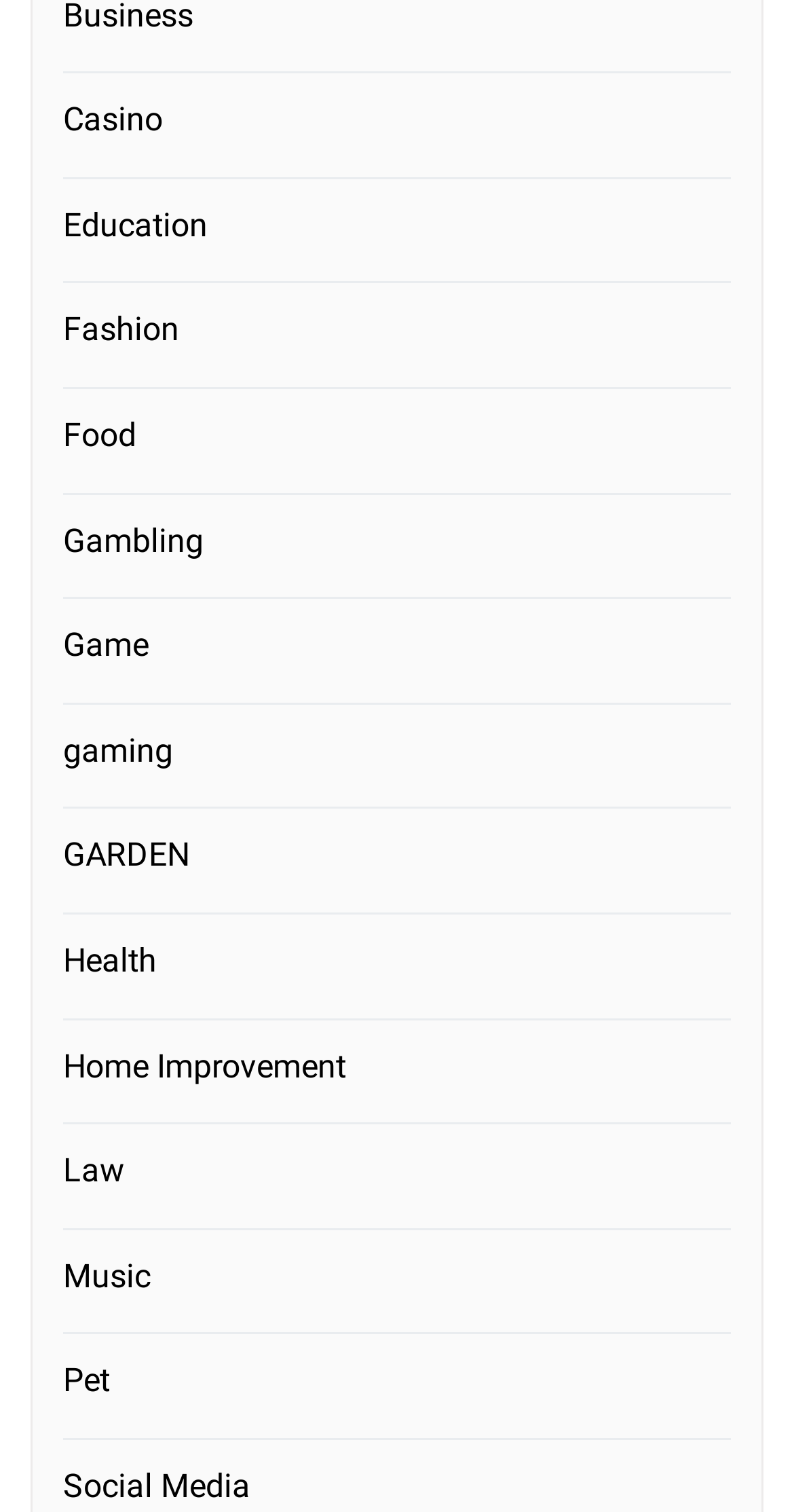Pinpoint the bounding box coordinates of the clickable element needed to complete the instruction: "explore Fashion". The coordinates should be provided as four float numbers between 0 and 1: [left, top, right, bottom].

[0.079, 0.201, 0.243, 0.236]